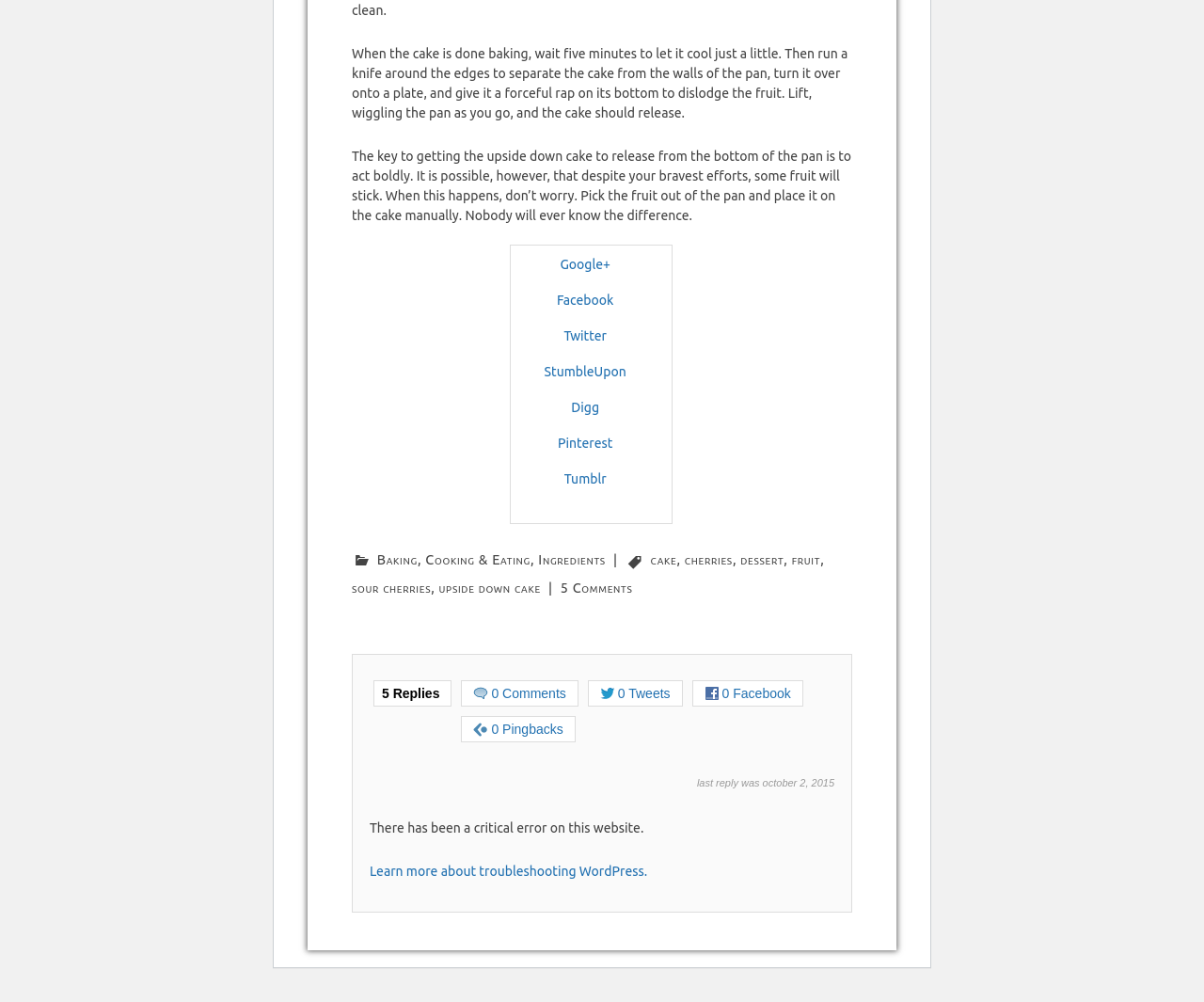What is the last reply date mentioned on the webpage?
Refer to the image and provide a concise answer in one word or phrase.

October 2, 2015